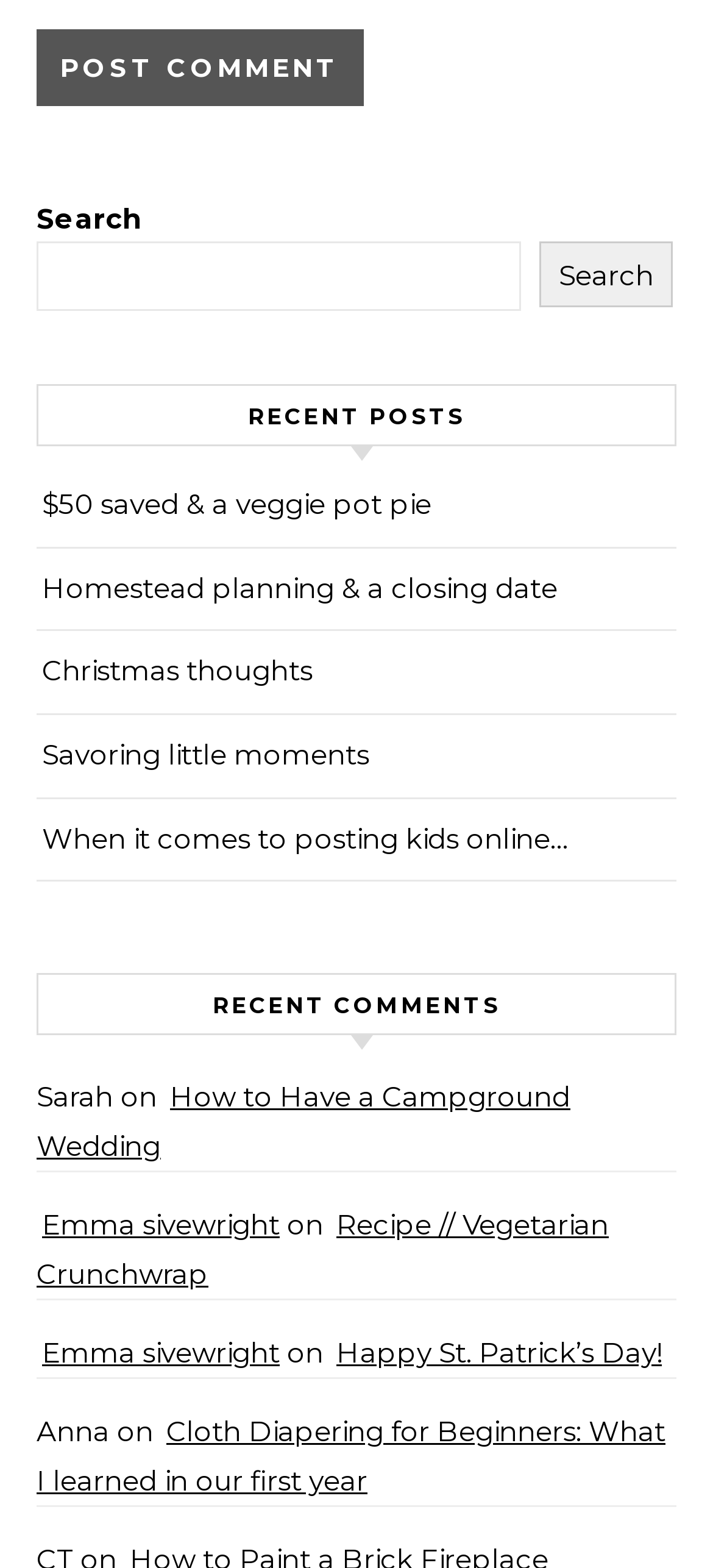Find the bounding box coordinates of the clickable area that will achieve the following instruction: "Read the article about 'Homestead planning & a closing date'".

[0.059, 0.364, 0.782, 0.386]